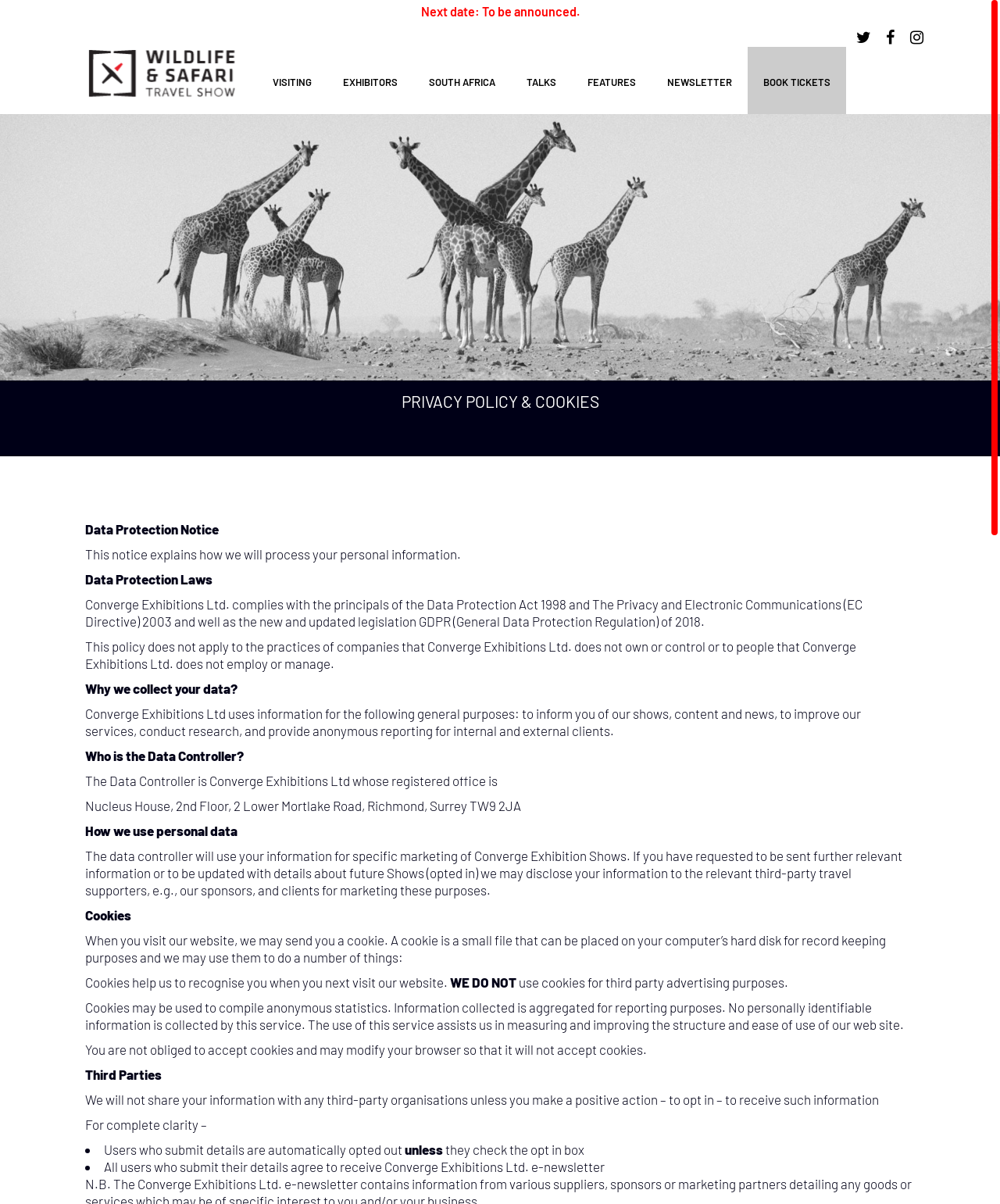What is the name of the company that complies with the Data Protection Act 1998?
From the image, respond using a single word or phrase.

Converge Exhibitions Ltd